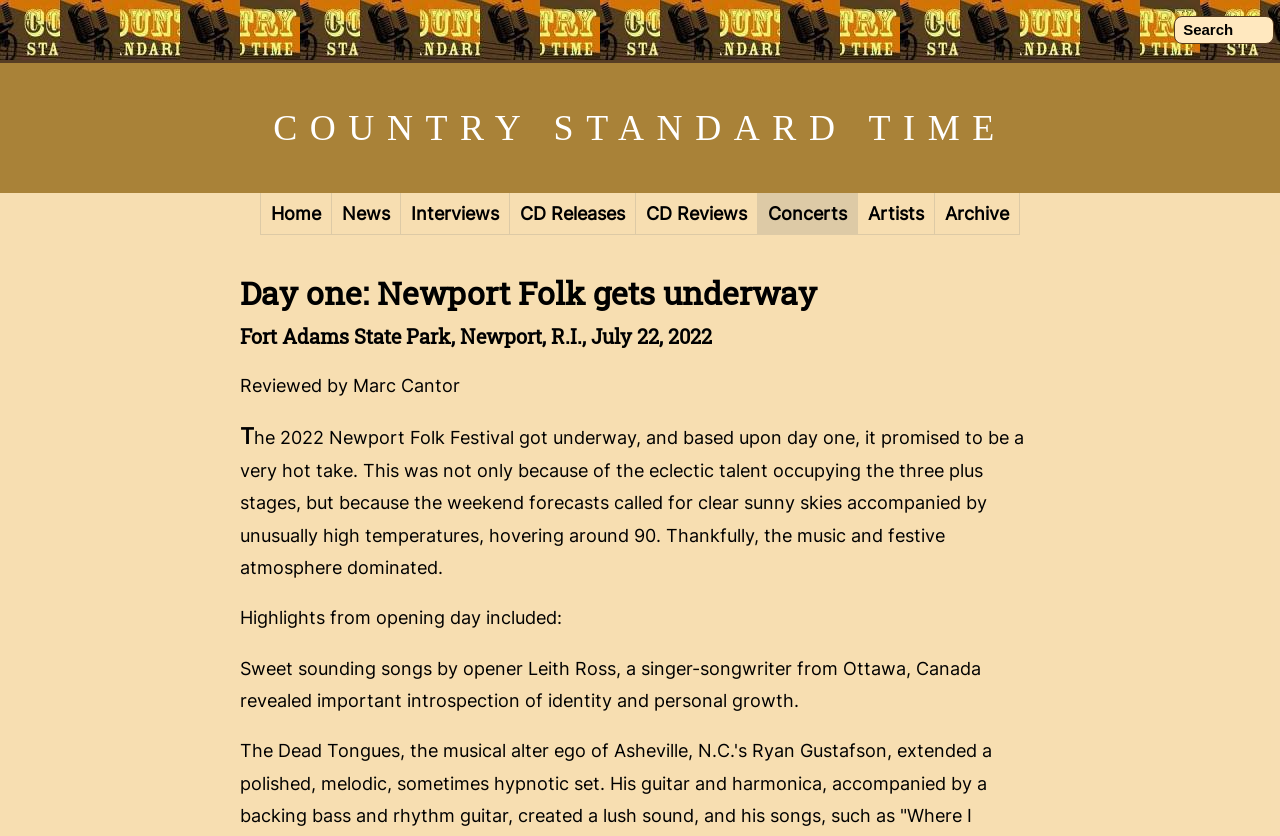Please identify and generate the text content of the webpage's main heading.

Day one: Newport Folk gets underway